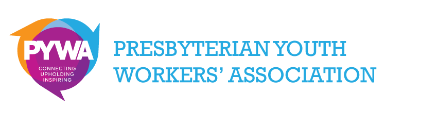With reference to the screenshot, provide a detailed response to the question below:
What is the focus of the PYWA's support?

The caption states that the organization is committed to supporting youth ministry within the Presbyterian community, emphasizing its dedication to fostering a collaborative and supportive environment for individuals engaged in youth ministry.